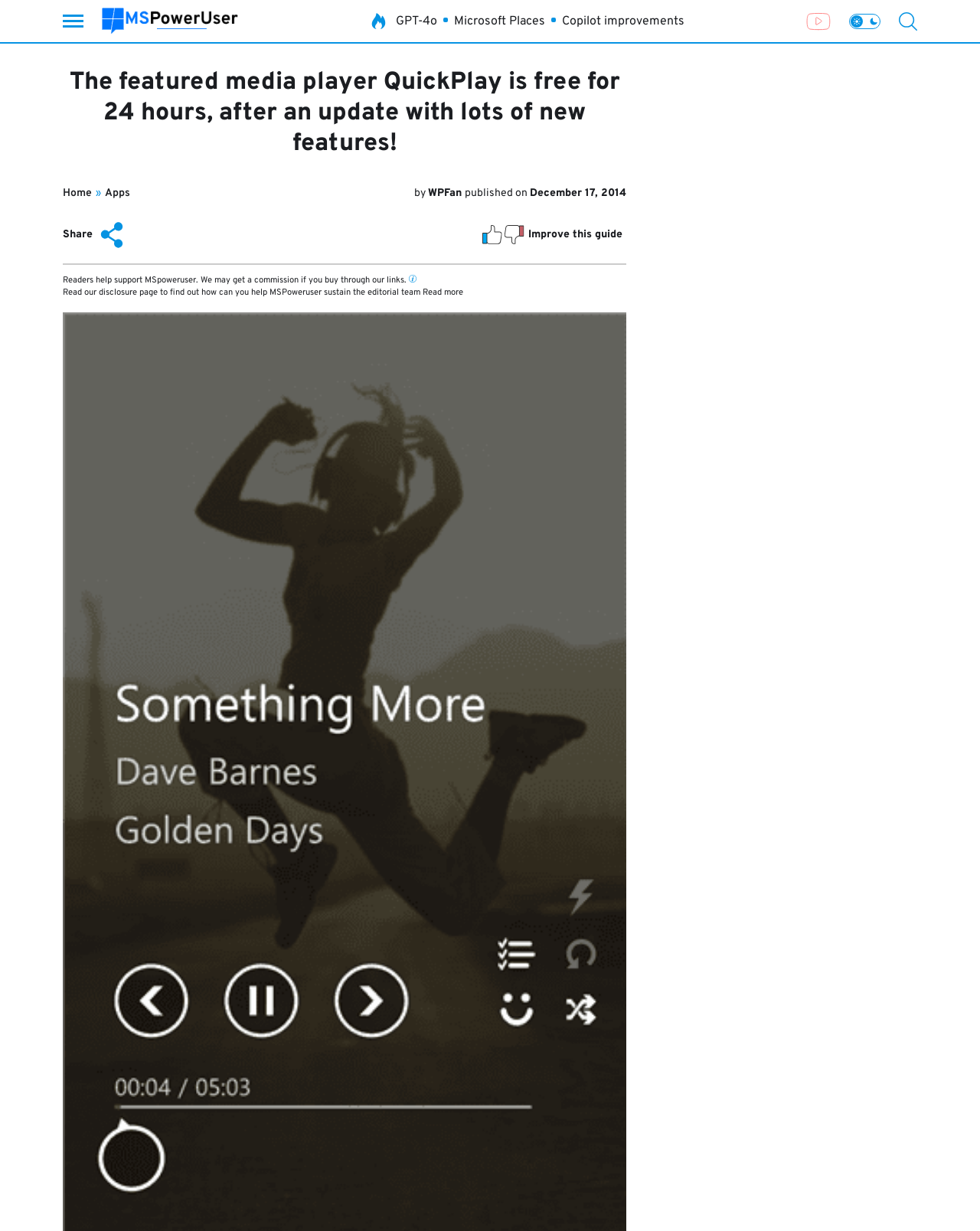Based on the image, provide a detailed and complete answer to the question: 
What is the name of the media player?

The name of the media player can be found in the header of the webpage, which states 'The featured media player QuickPlay is free for 24 hours, after an update with lots of new features!'.